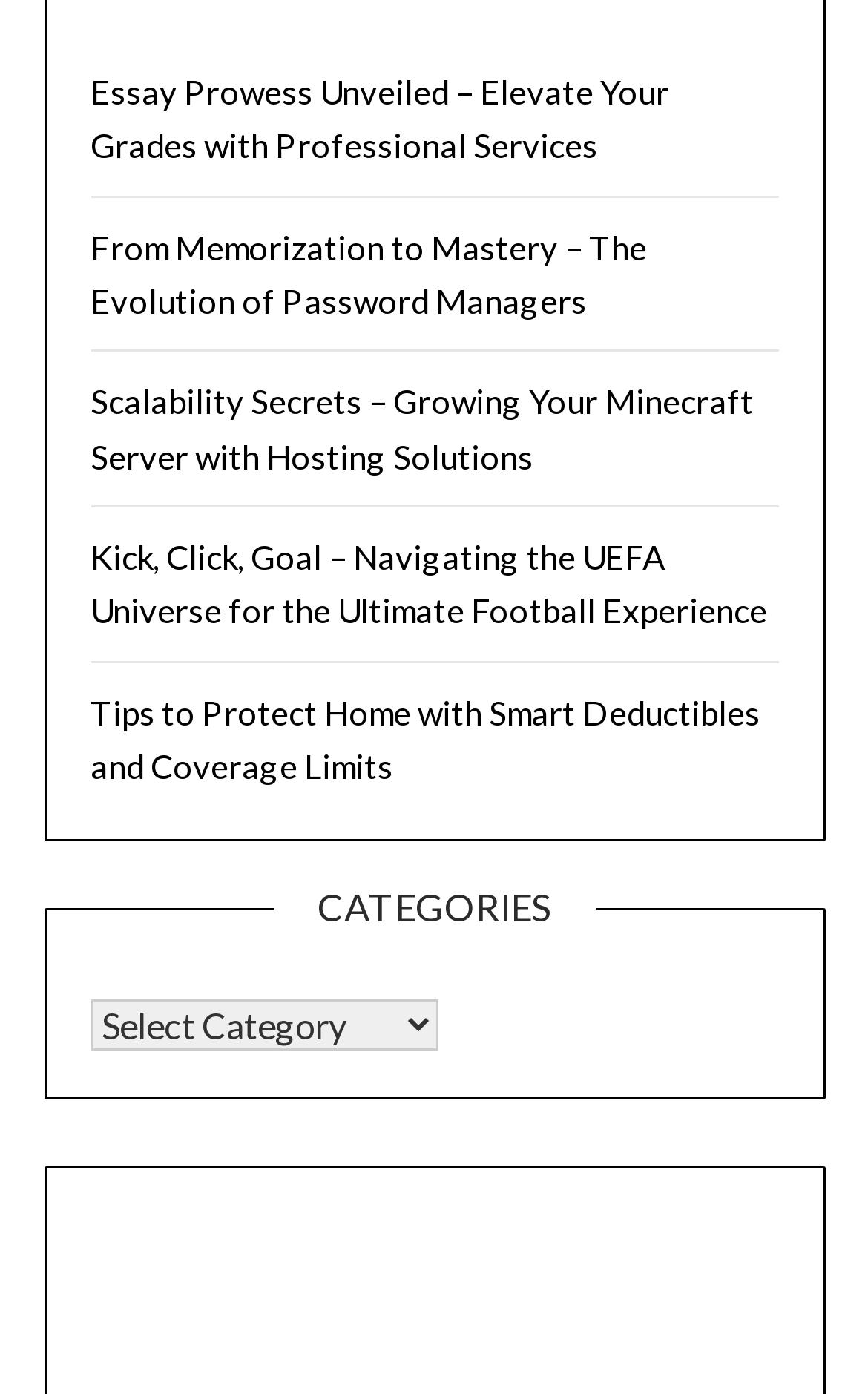What is the general topic of the webpage?
Give a one-word or short-phrase answer derived from the screenshot.

Various topics